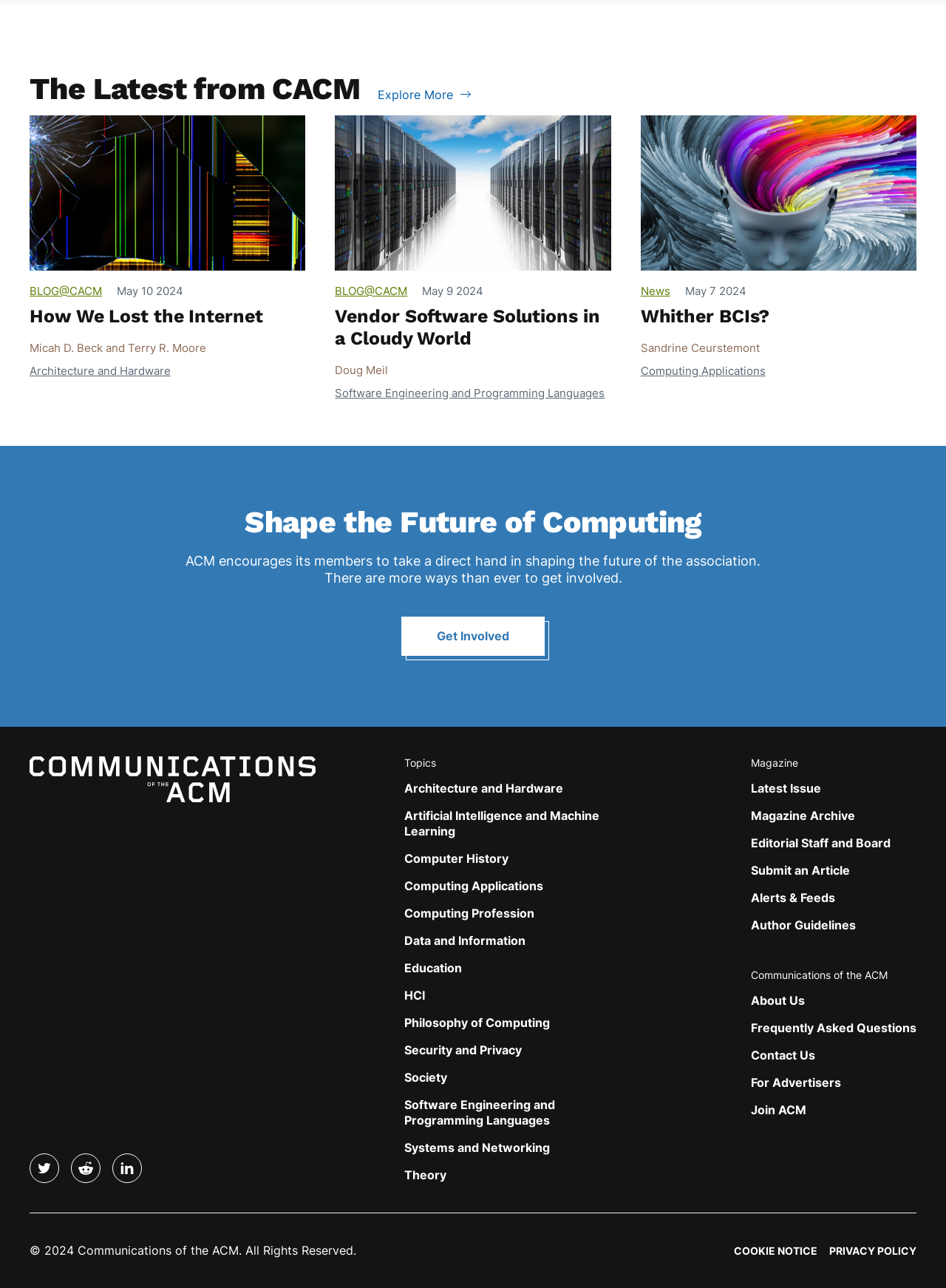Provide the bounding box coordinates of the HTML element described by the text: "Editorial Staff and Board". The coordinates should be in the format [left, top, right, bottom] with values between 0 and 1.

[0.794, 0.648, 0.941, 0.66]